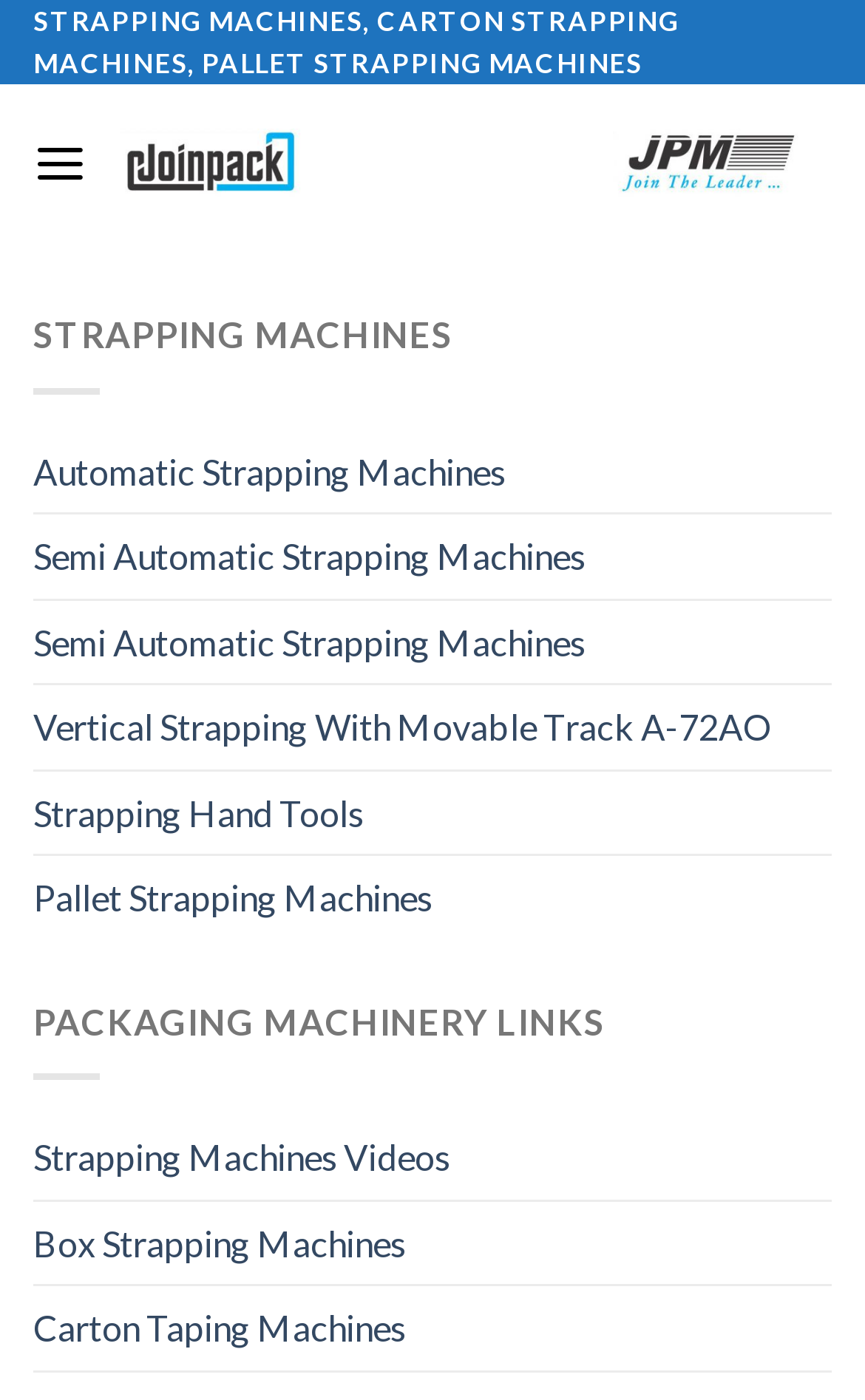Determine the bounding box coordinates (top-left x, top-left y, bottom-right x, bottom-right y) of the UI element described in the following text: Semi Automatic Strapping Machines

[0.038, 0.368, 0.677, 0.427]